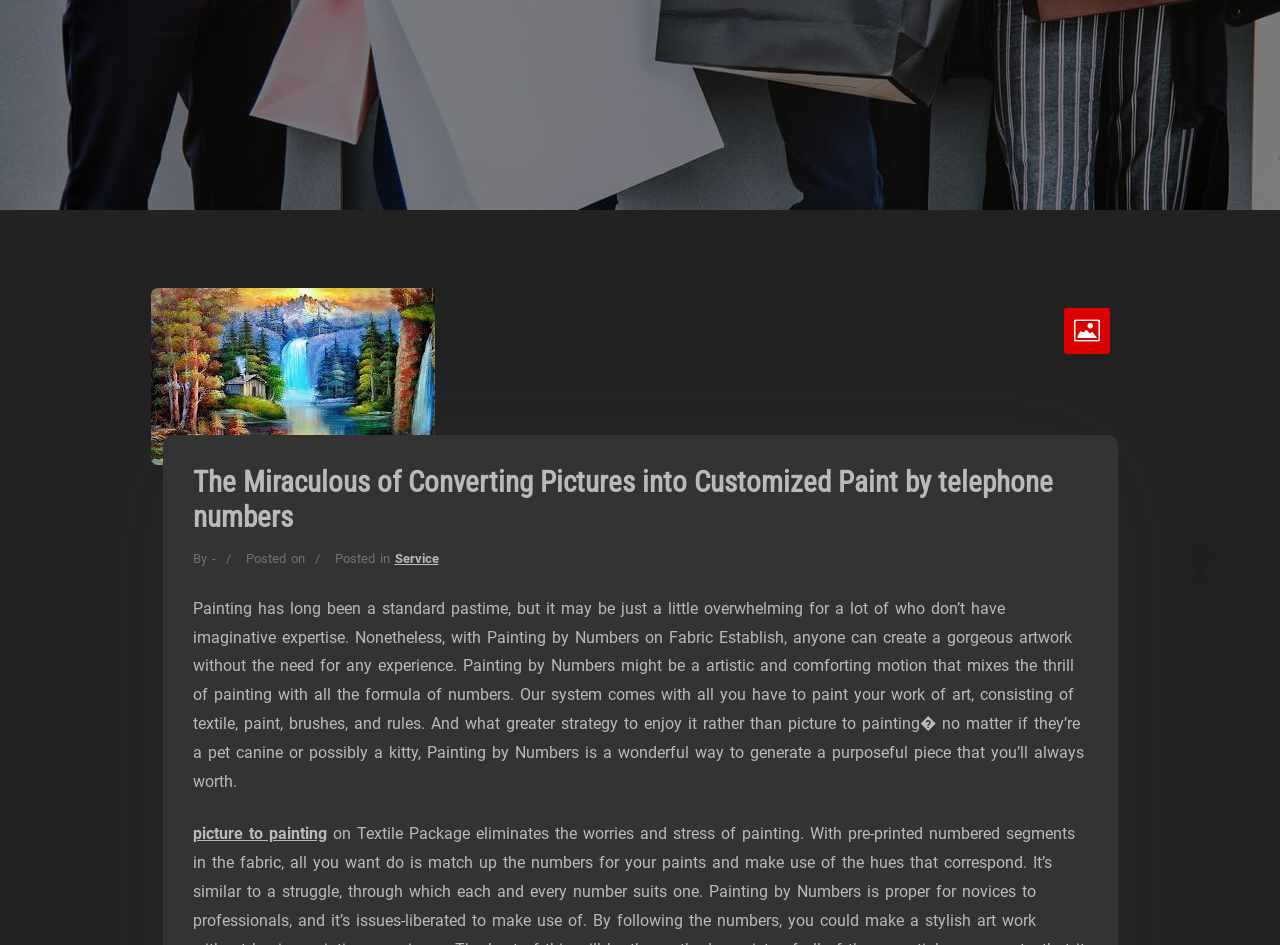Given the element description: "Service", predict the bounding box coordinates of this UI element. The coordinates must be four float numbers between 0 and 1, given as [left, top, right, bottom].

[0.308, 0.583, 0.343, 0.599]